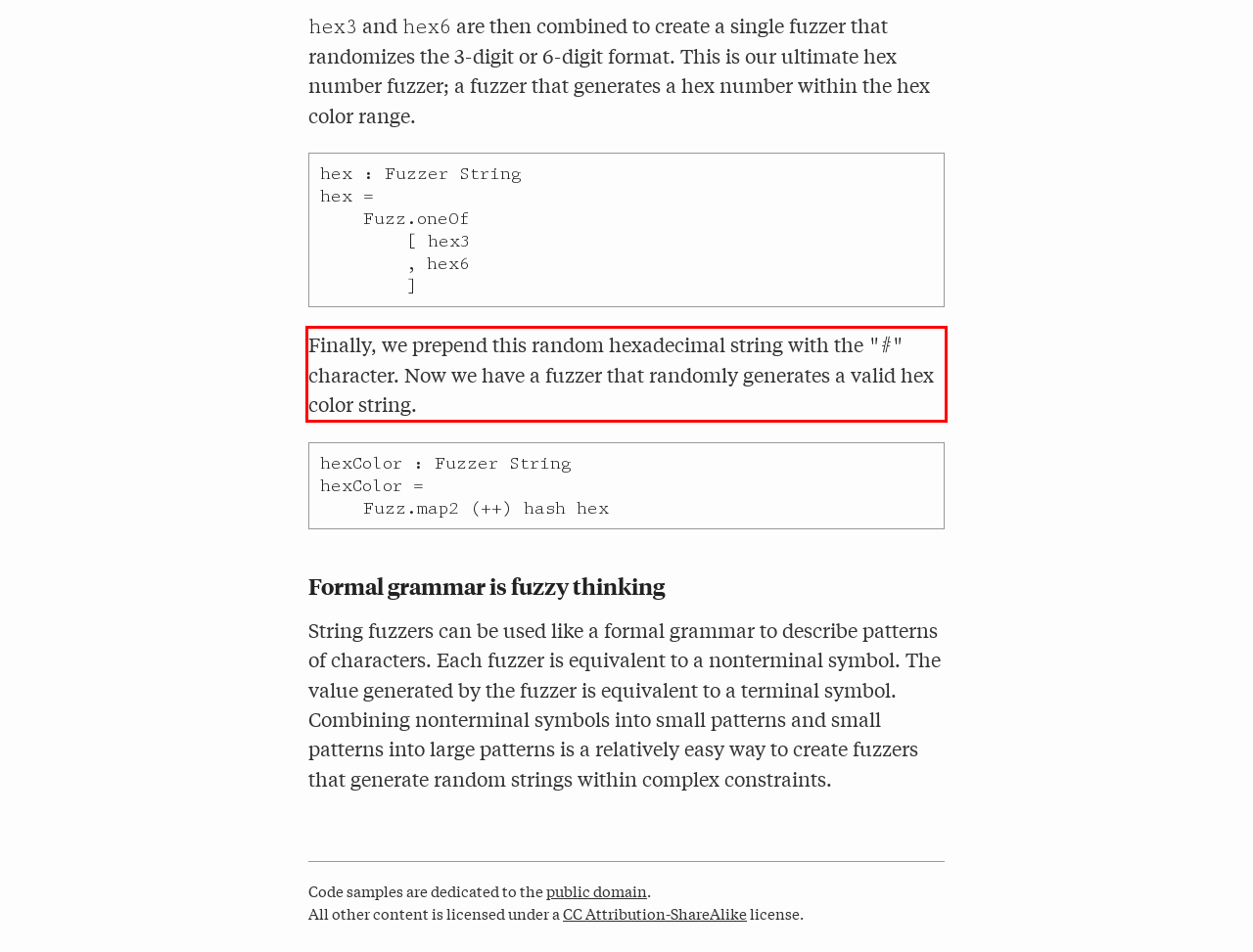Please identify and extract the text content from the UI element encased in a red bounding box on the provided webpage screenshot.

Finally, we prepend this random hexadecimal string with the "#" character. Now we have a fuzzer that randomly generates a valid hex color string.